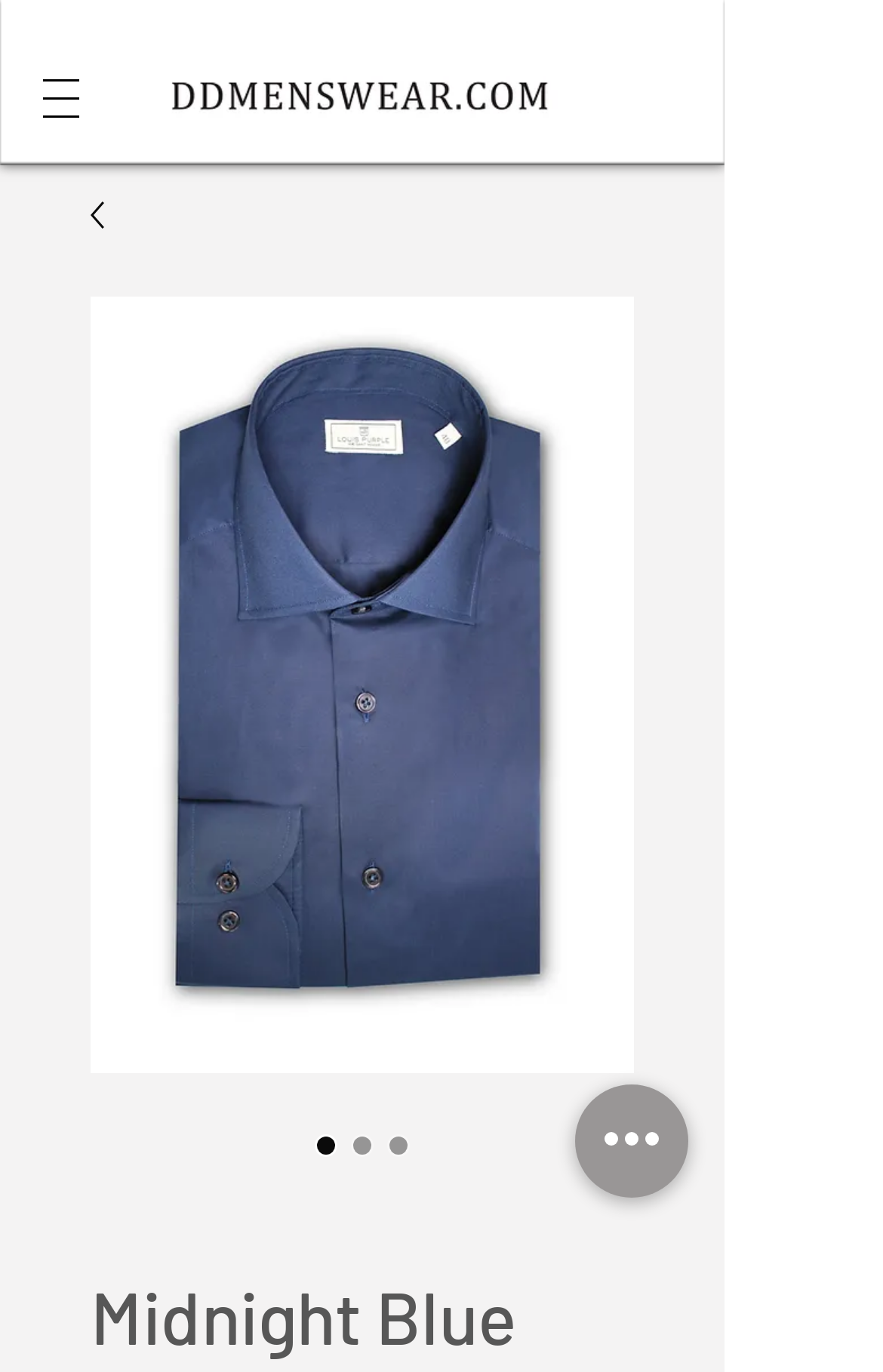How many radio buttons are there?
Answer the question with a single word or phrase by looking at the picture.

3